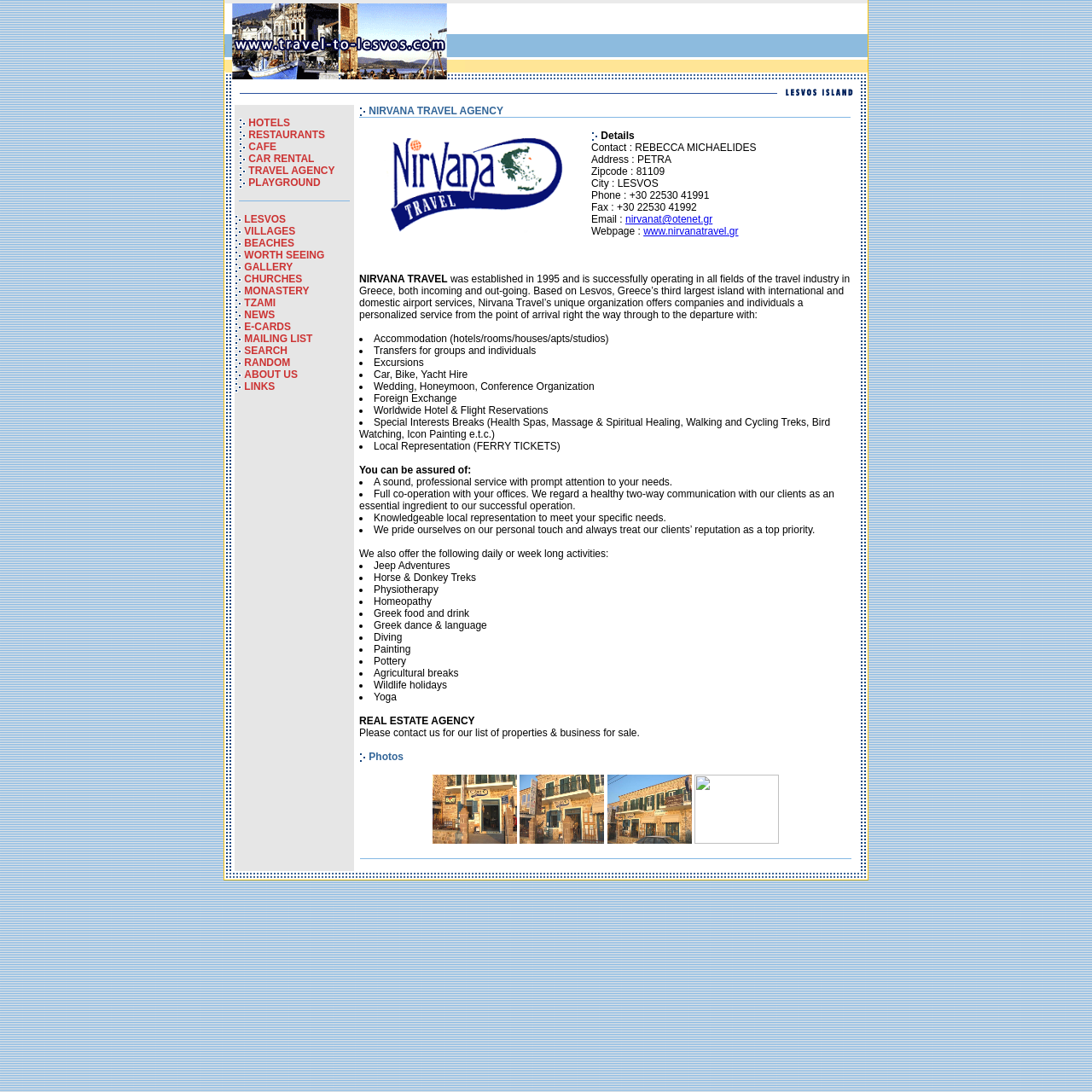Please locate the bounding box coordinates of the element that needs to be clicked to achieve the following instruction: "View RESTAURANTS". The coordinates should be four float numbers between 0 and 1, i.e., [left, top, right, bottom].

[0.219, 0.118, 0.32, 0.129]